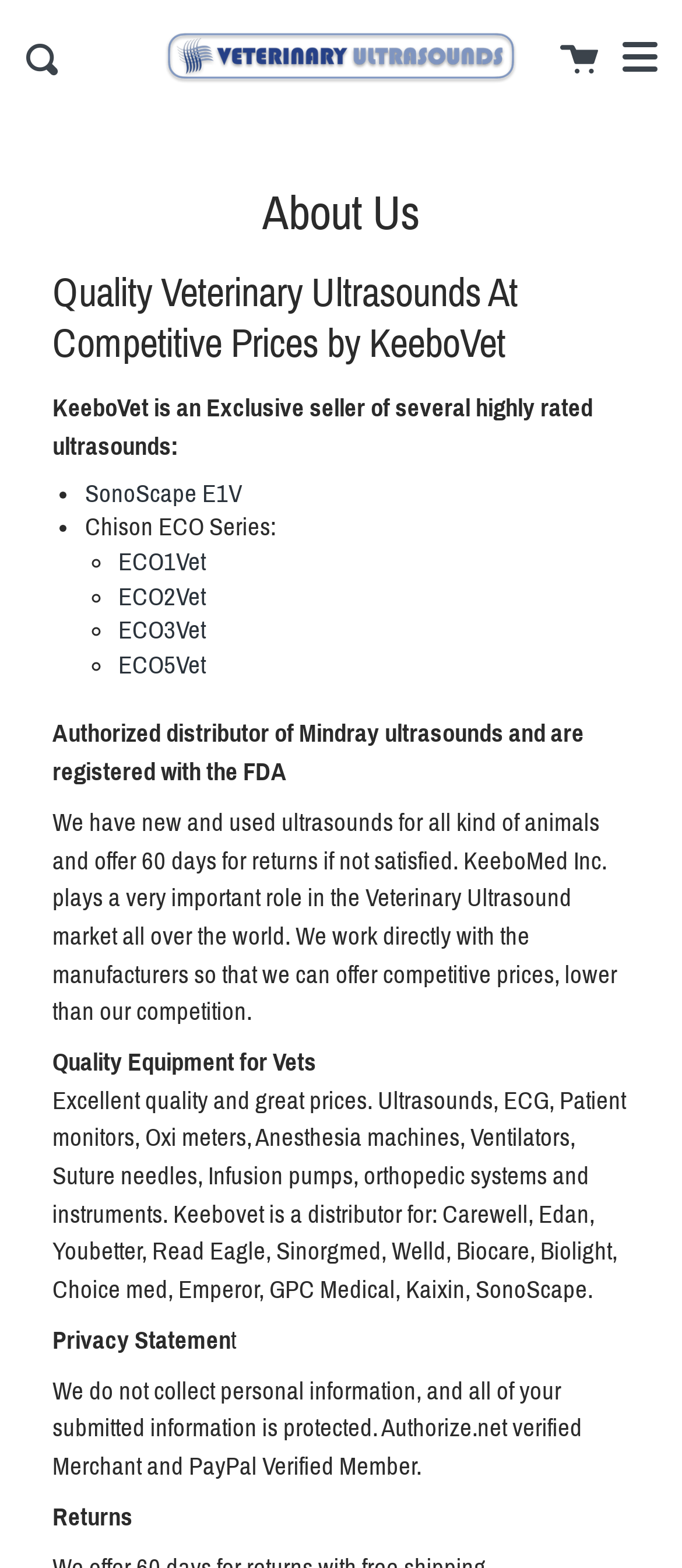Create a detailed narrative describing the layout and content of the webpage.

The webpage is about KeeboMed, a company that sells veterinary ultrasounds and other medical equipment. At the top of the page, there is a search bar with a "close" button to the right. Below the search bar, there is a heading that reads "Veterinary Ultrasounds" with an image next to it. 

To the left of the heading, there are three links: "Search", "Cart", and "Menu". The "Menu" link expands to reveal a dropdown menu with an "About Us" heading and several paragraphs of text. The text describes KeeboVet as an exclusive seller of highly rated ultrasounds, including SonoScape E1V and Chison ECO Series. It also mentions that KeeboMed is an authorized distributor of Mindray ultrasounds and is registered with the FDA.

The text continues to describe the company's role in the veterinary ultrasound market, stating that they work directly with manufacturers to offer competitive prices. There are also several links to specific products, including ECO1Vet, ECO2Vet, ECO3Vet, and ECO5Vet.

Further down the page, there are several paragraphs of text that describe the company's products and services, including a statement about their return policy. The page also includes a section on privacy, stating that they do not collect personal information and that all submitted information is protected. Finally, there is a section on returns, but the details are not specified.